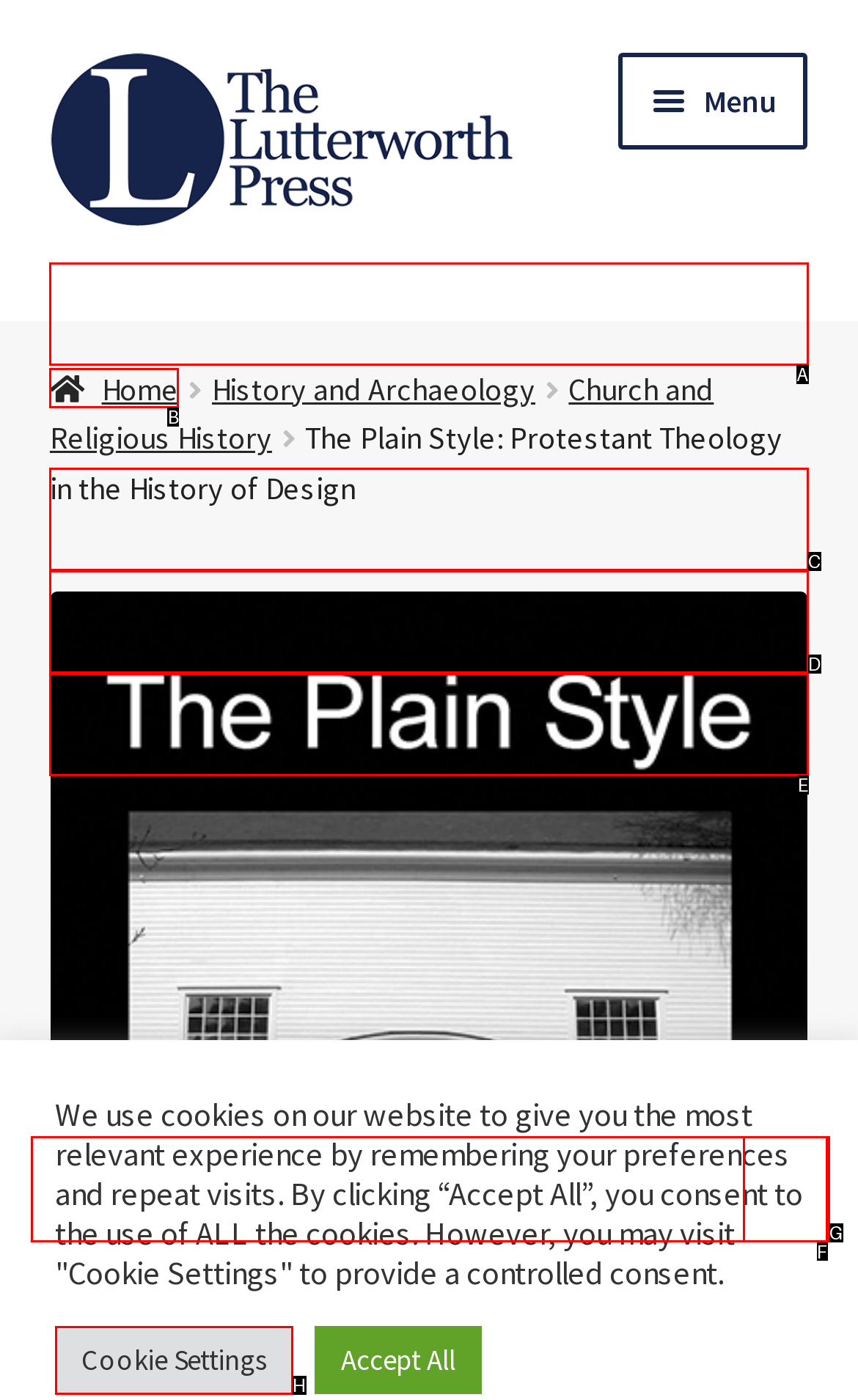Determine which option matches the description: Cookie Settings. Answer using the letter of the option.

H